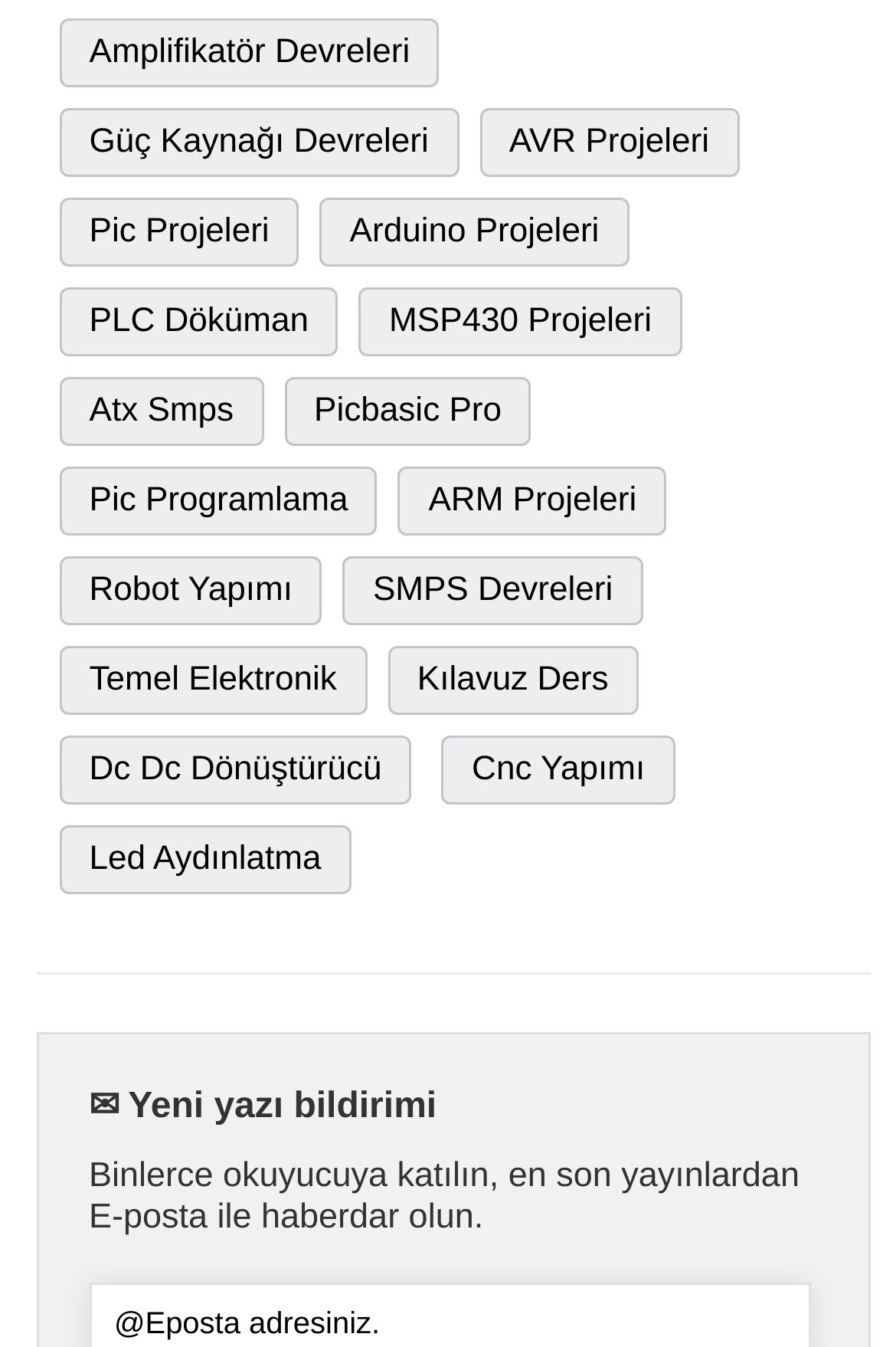What is the purpose of the input field at the bottom?
Refer to the image and answer the question using a single word or phrase.

Email address input